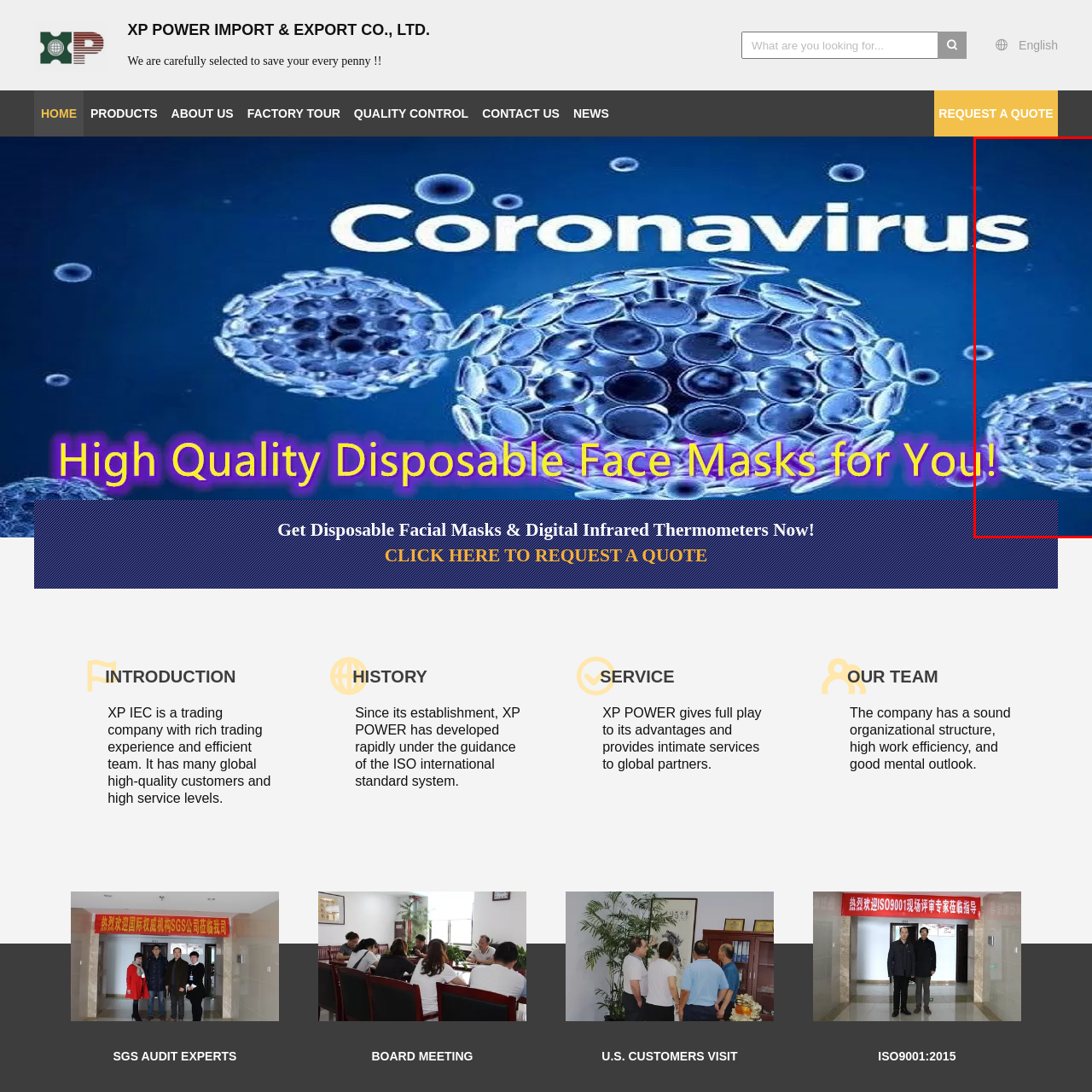Offer an in-depth description of the picture located within the red frame.

The image prominently features an advertisement for disposable facial masks, emphasizing their availability alongside digital infrared thermometers. The background is a vibrant blue, creating a visually appealing contrast with the bold white text that reads, "Get Disposable Facial Masks & Digital Infrared Thermometers Now!" This promotion is targeted towards consumers looking for essential health supplies, particularly relevant in today's context. The overall design conveys urgency and highlights the importance of these products, making it an eye-catching piece aimed at attracting attention and driving immediate purchases.